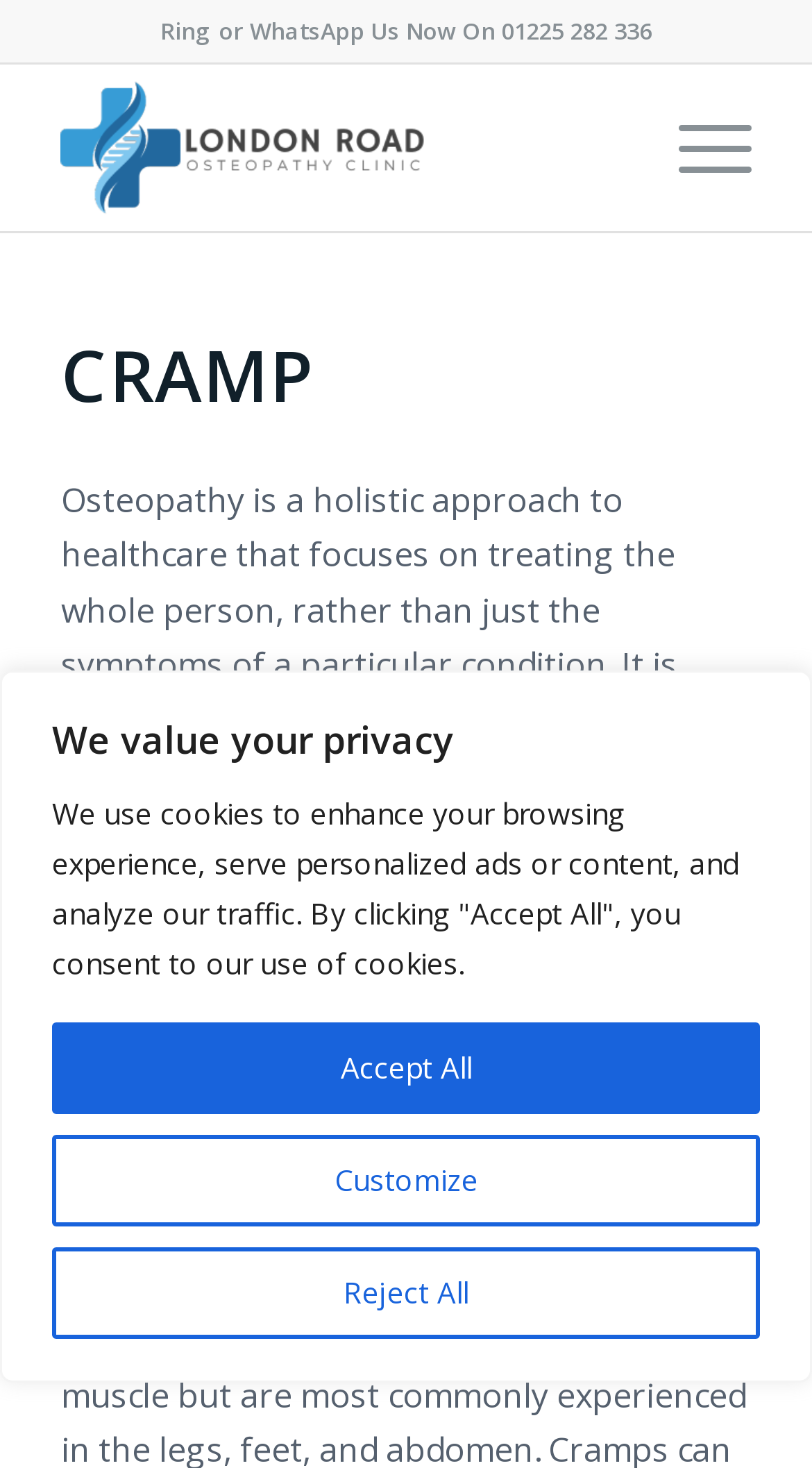Locate the bounding box of the user interface element based on this description: "Customize".

[0.064, 0.773, 0.936, 0.835]